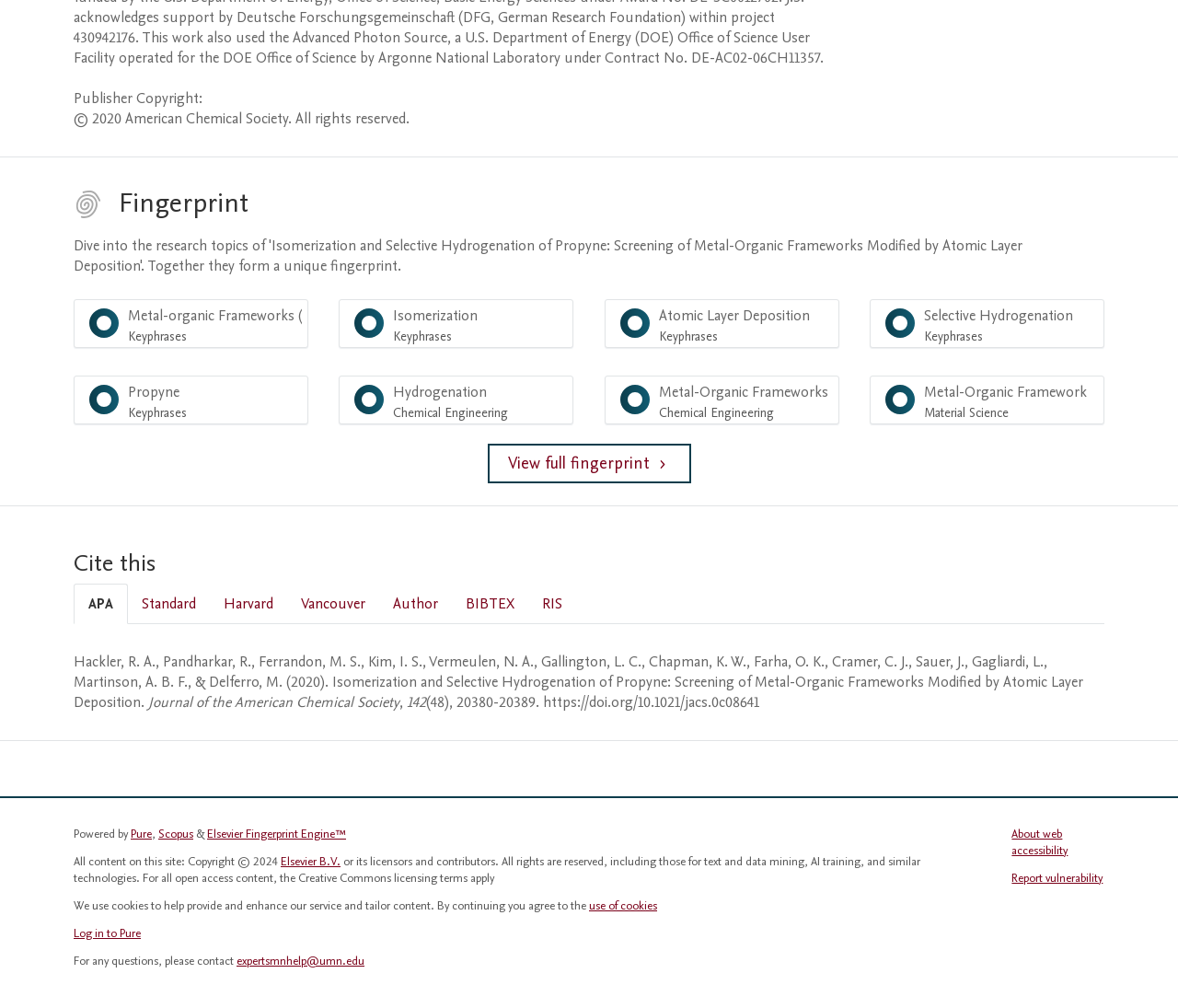What is the copyright year of the American Chemical Society?
Using the information from the image, give a concise answer in one word or a short phrase.

2020